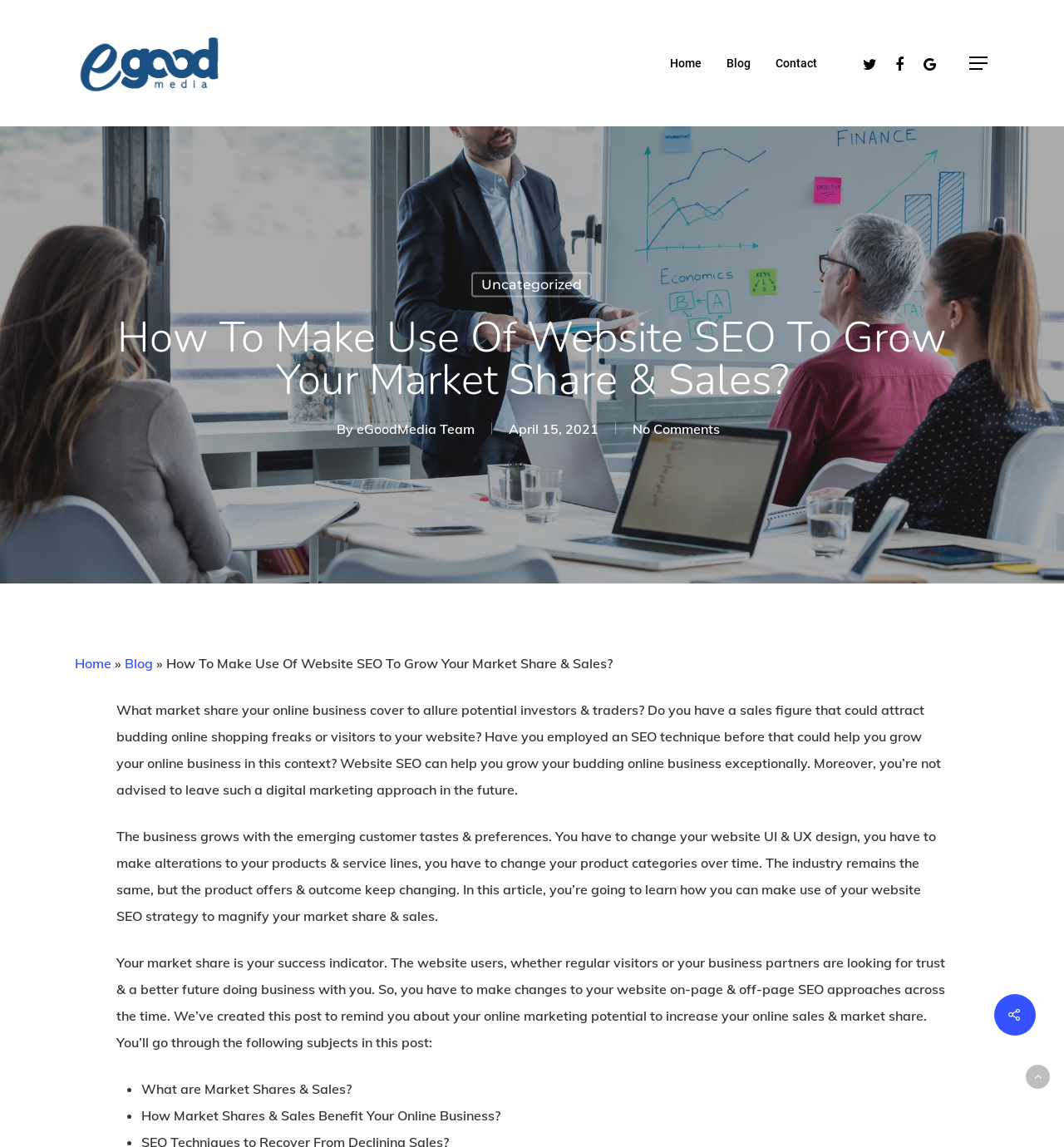What changes do businesses need to make to their website?
Using the visual information, respond with a single word or phrase.

UI & UX design, products & service lines